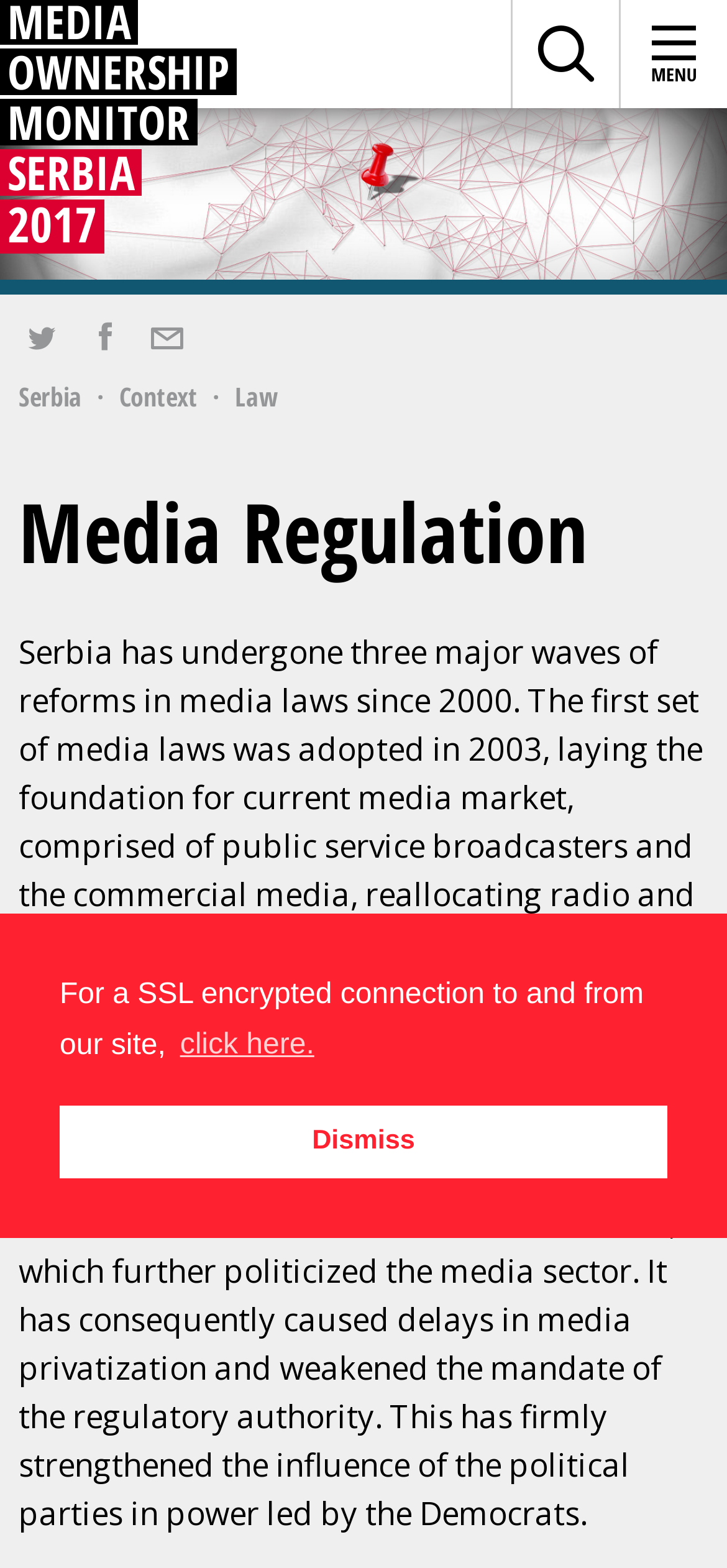Determine the bounding box coordinates for the region that must be clicked to execute the following instruction: "go to Law page".

[0.323, 0.241, 0.382, 0.265]